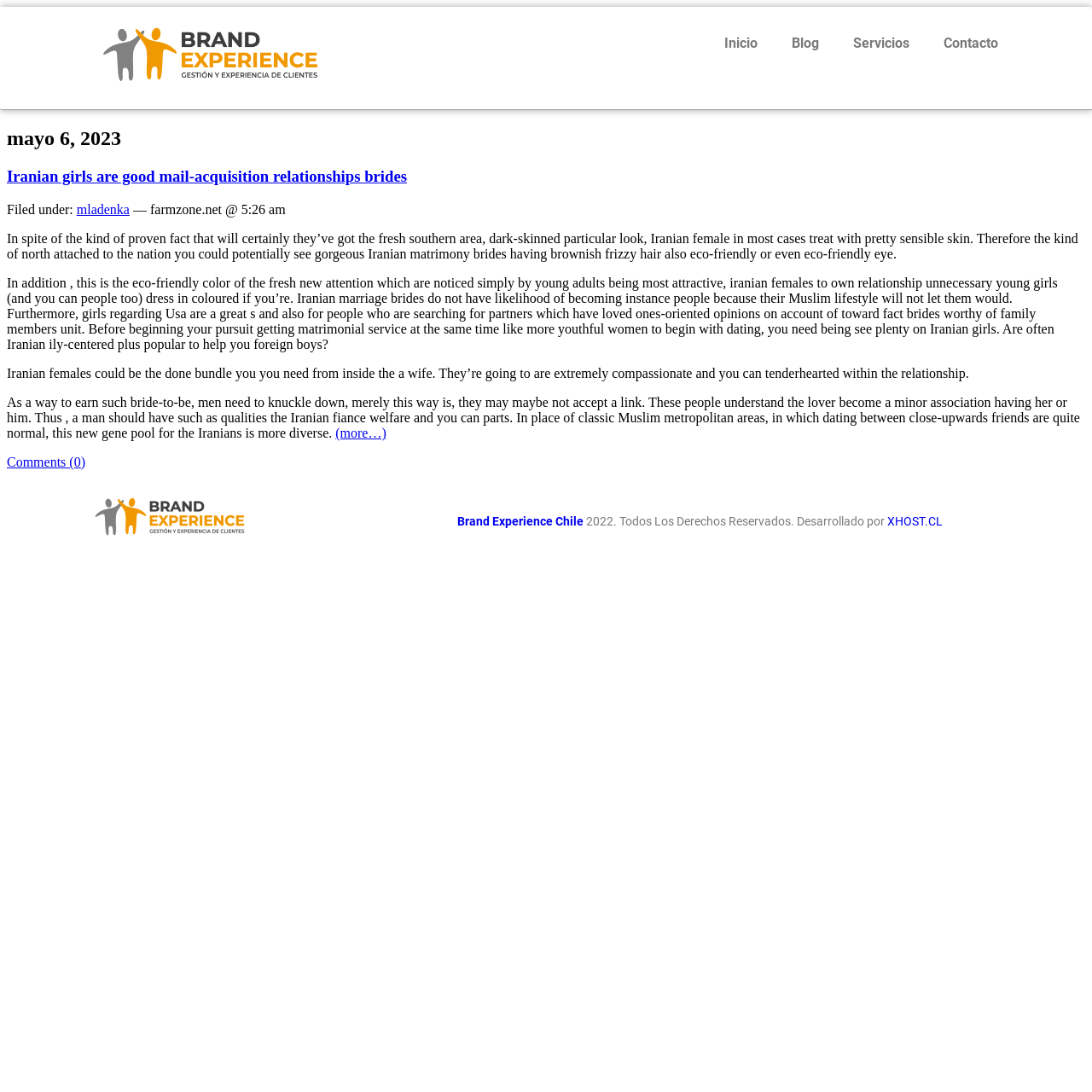Please identify the bounding box coordinates of the element I need to click to follow this instruction: "Learn about makeup lessons".

None